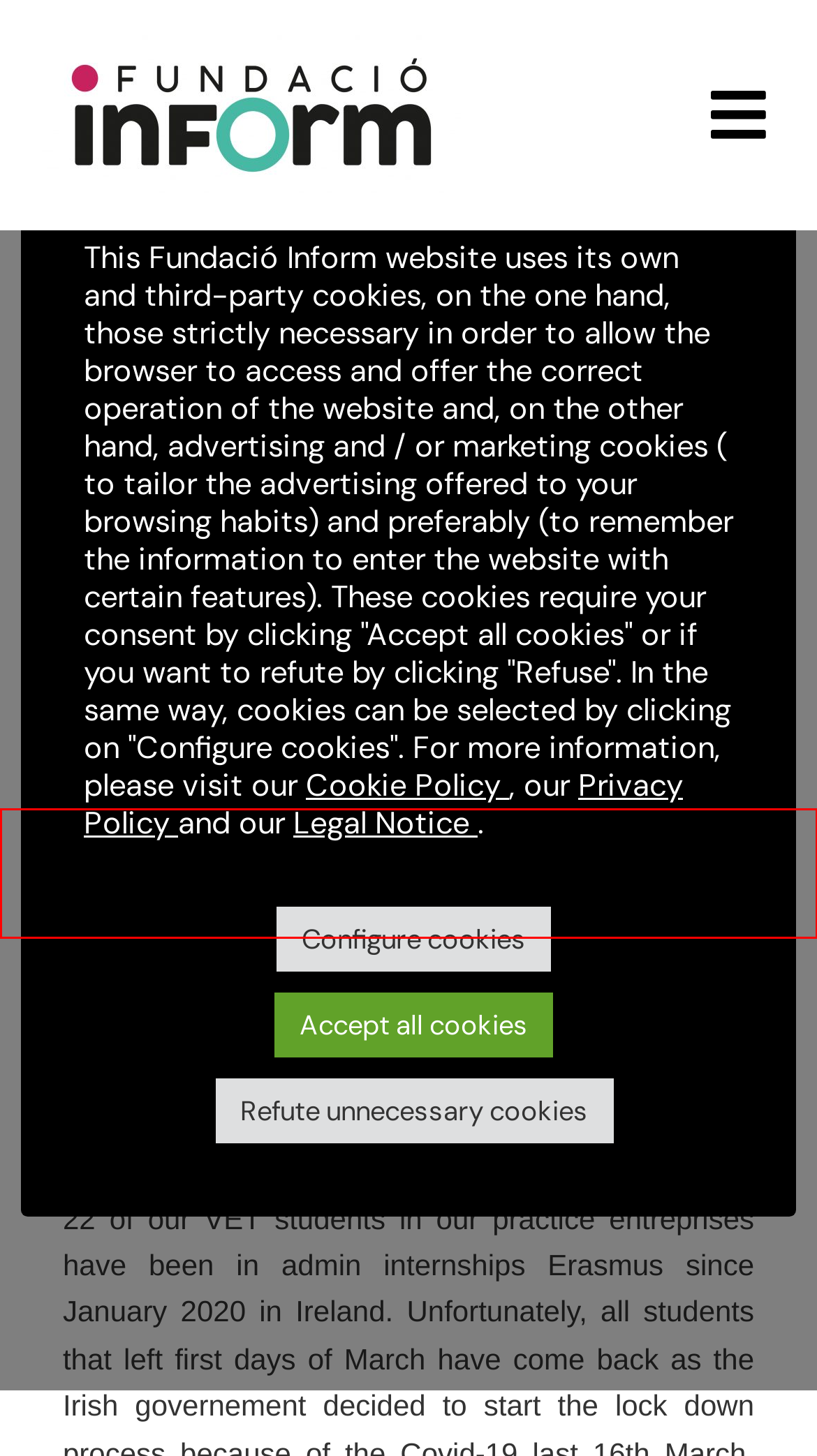After examining the screenshot of a webpage with a red bounding box, choose the most accurate webpage description that corresponds to the new page after clicking the element inside the red box. Here are the candidates:
A. April 2020 - Fundació Inform
B. September 2016 - Fundació Inform
C. News - Fundació Inform
D. Empresaula
E. Large participation in the webinar: "The online practice entreprise"
F. Home - Fundació Inform
G. May 2020 - Fundació Inform
H. Contact - Fundació Inform

H